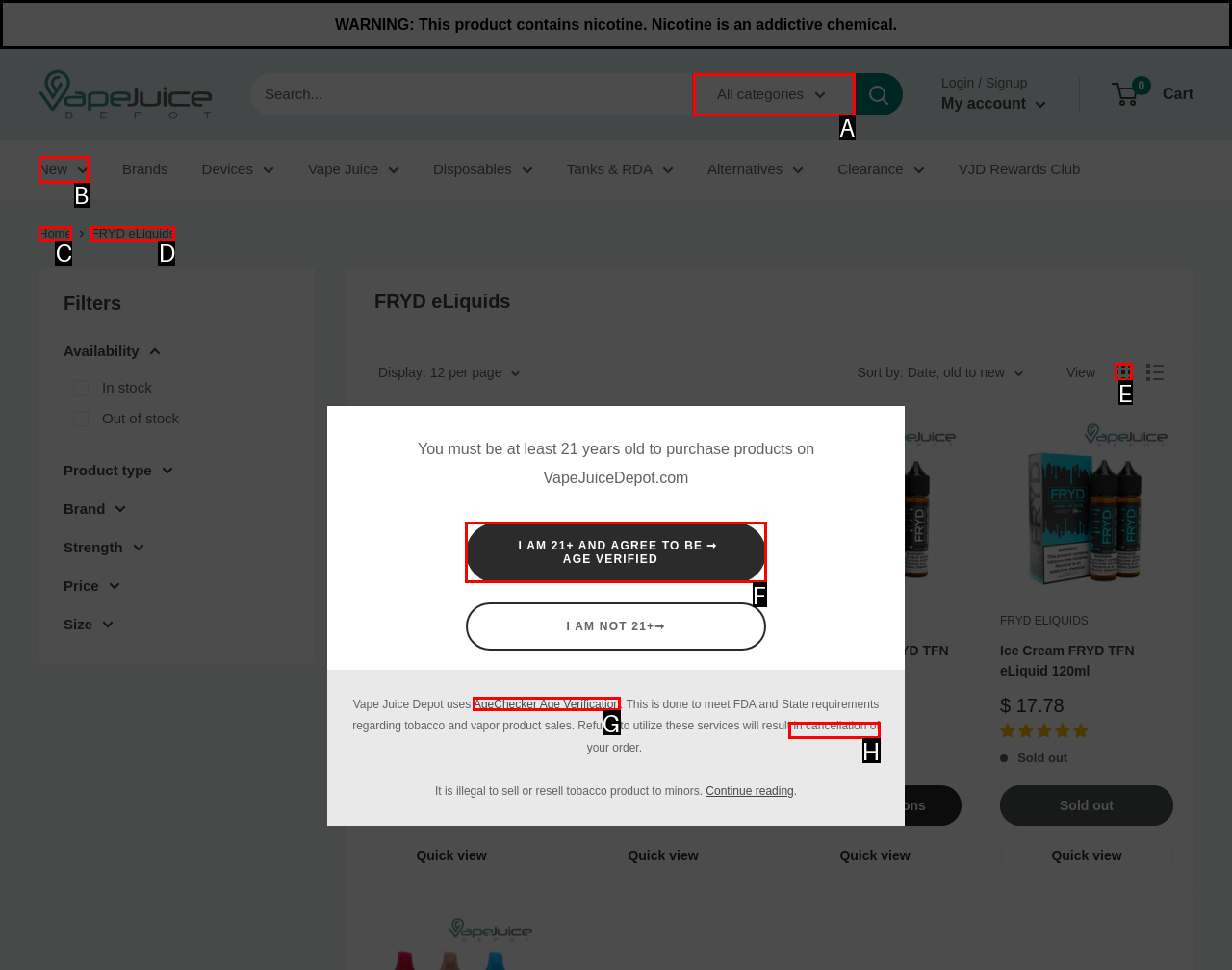Please indicate which HTML element to click in order to fulfill the following task: Click the 'I AM 21+ AND AGREE TO BE AGE VERIFIED' button Respond with the letter of the chosen option.

F